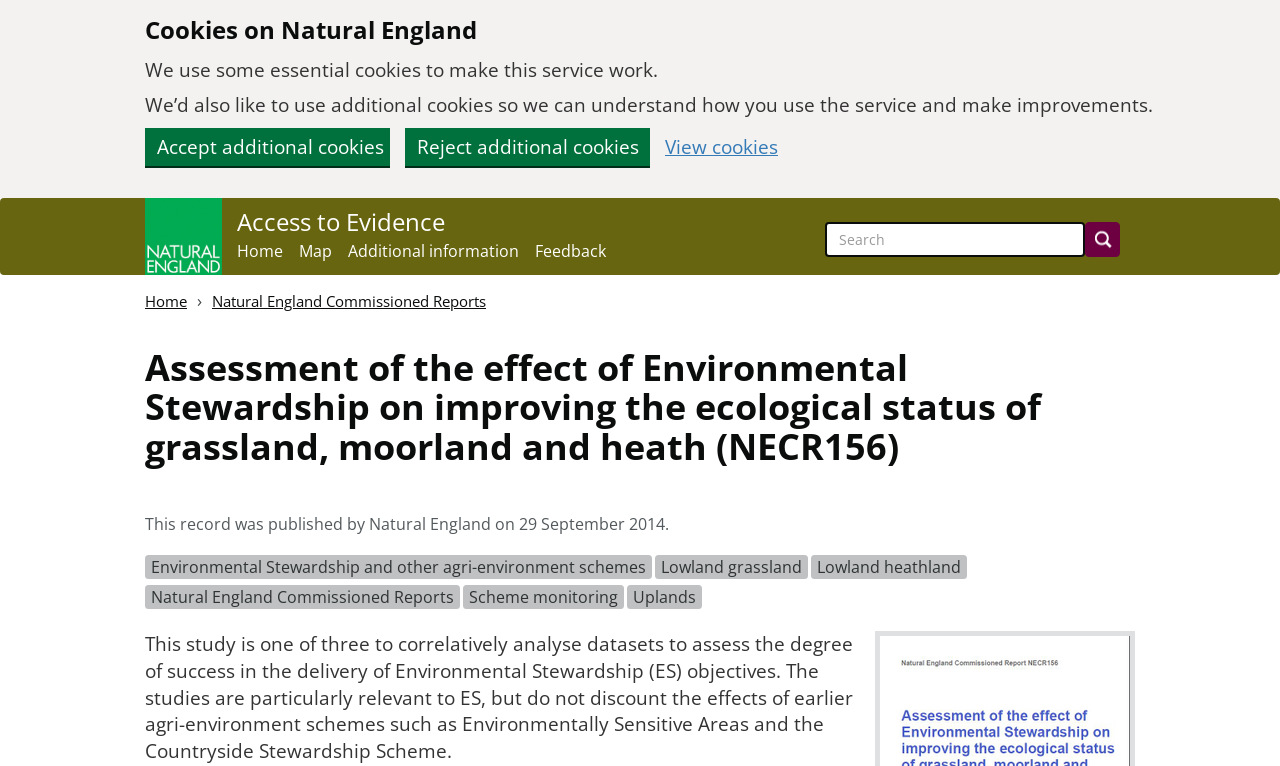Indicate the bounding box coordinates of the clickable region to achieve the following instruction: "Search for something on the site."

[0.645, 0.259, 0.875, 0.336]